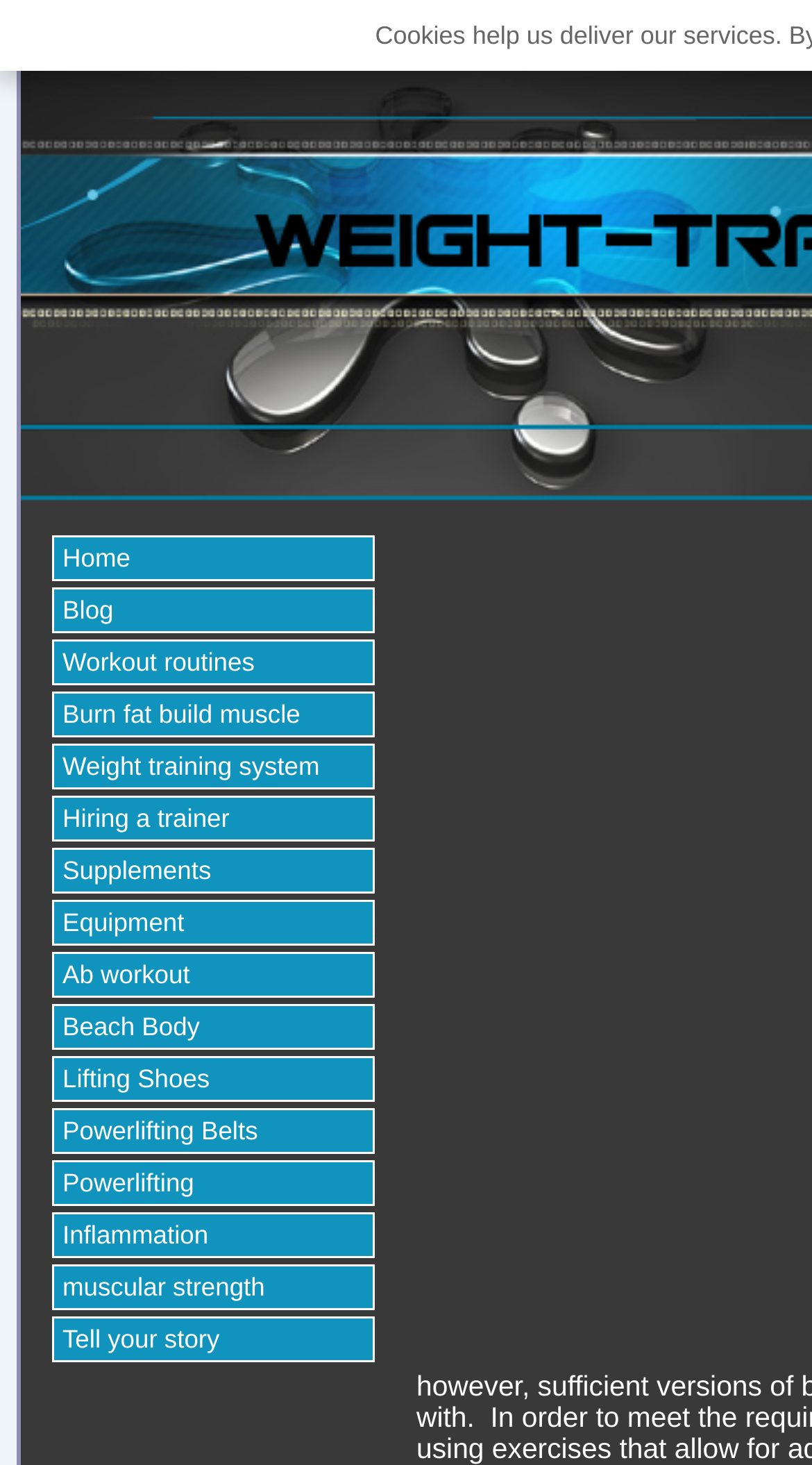Please identify the bounding box coordinates of the clickable area that will allow you to execute the instruction: "explore beach body workouts".

[0.064, 0.685, 0.462, 0.717]